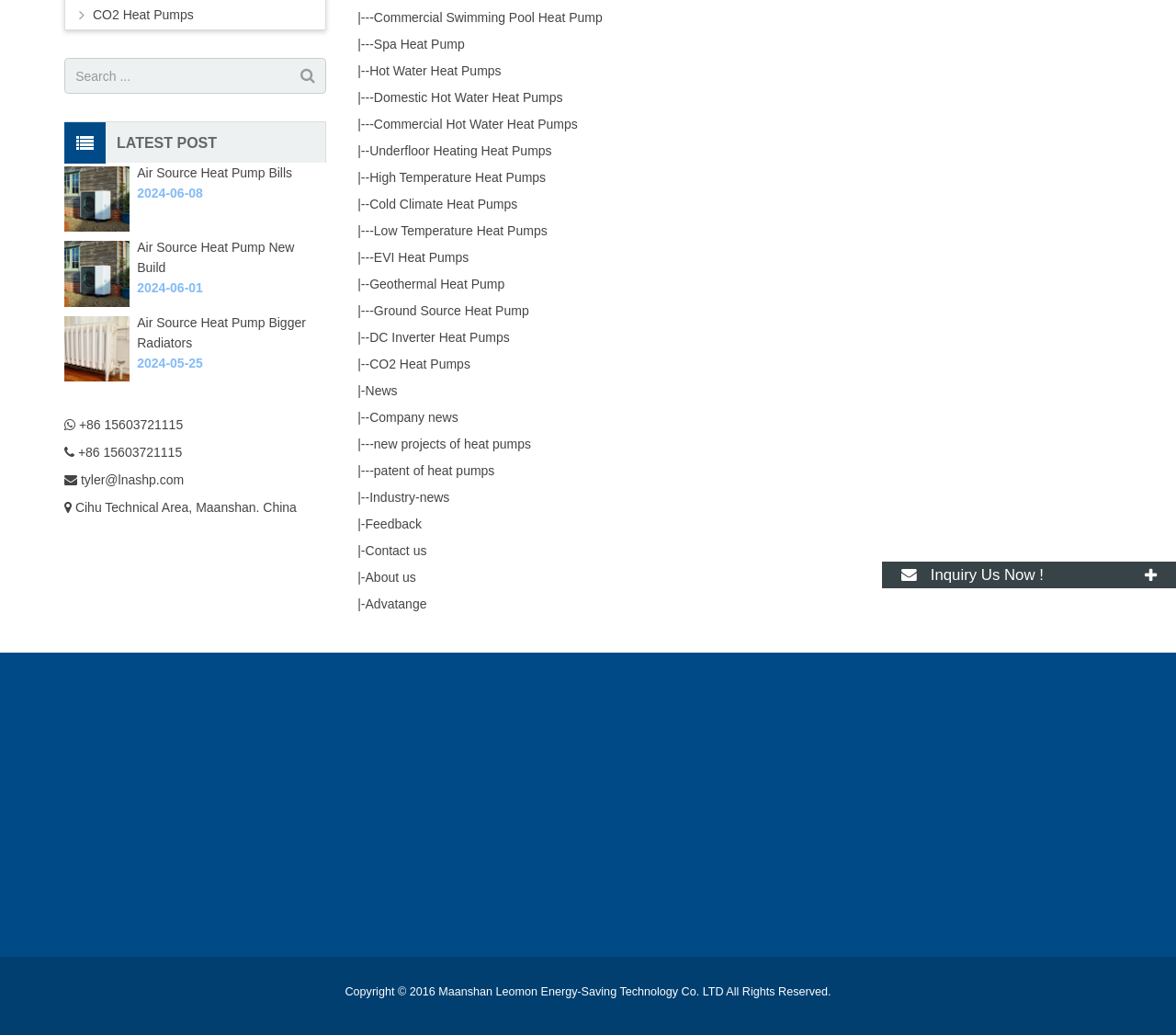Identify the bounding box of the UI element described as follows: "Spa Heat Pump". Provide the coordinates as four float numbers in the range of 0 to 1 [left, top, right, bottom].

[0.318, 0.035, 0.395, 0.049]